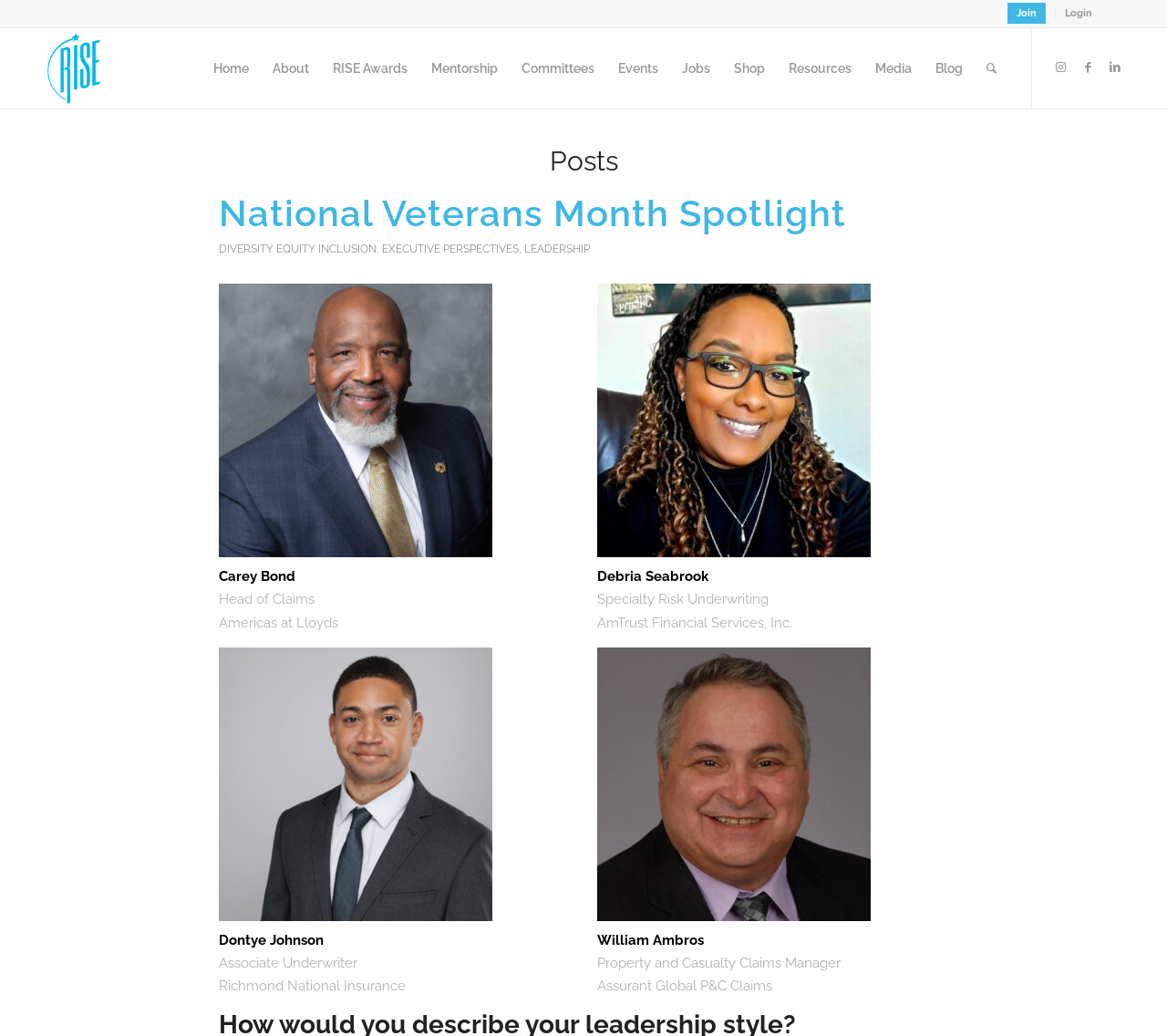Please identify the bounding box coordinates of where to click in order to follow the instruction: "View RISE Awards".

[0.275, 0.027, 0.359, 0.105]